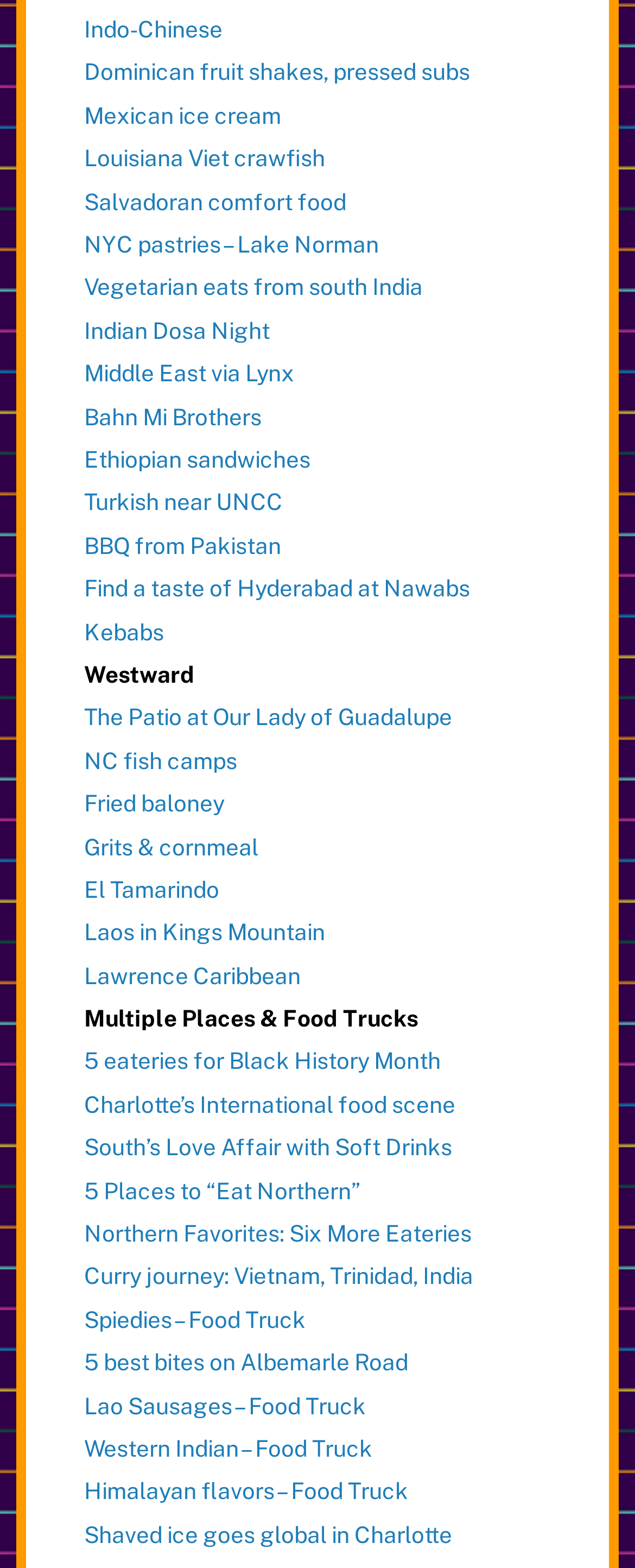Given the element description: "Indo-Chinese", predict the bounding box coordinates of this UI element. The coordinates must be four float numbers between 0 and 1, given as [left, top, right, bottom].

[0.132, 0.01, 0.35, 0.027]